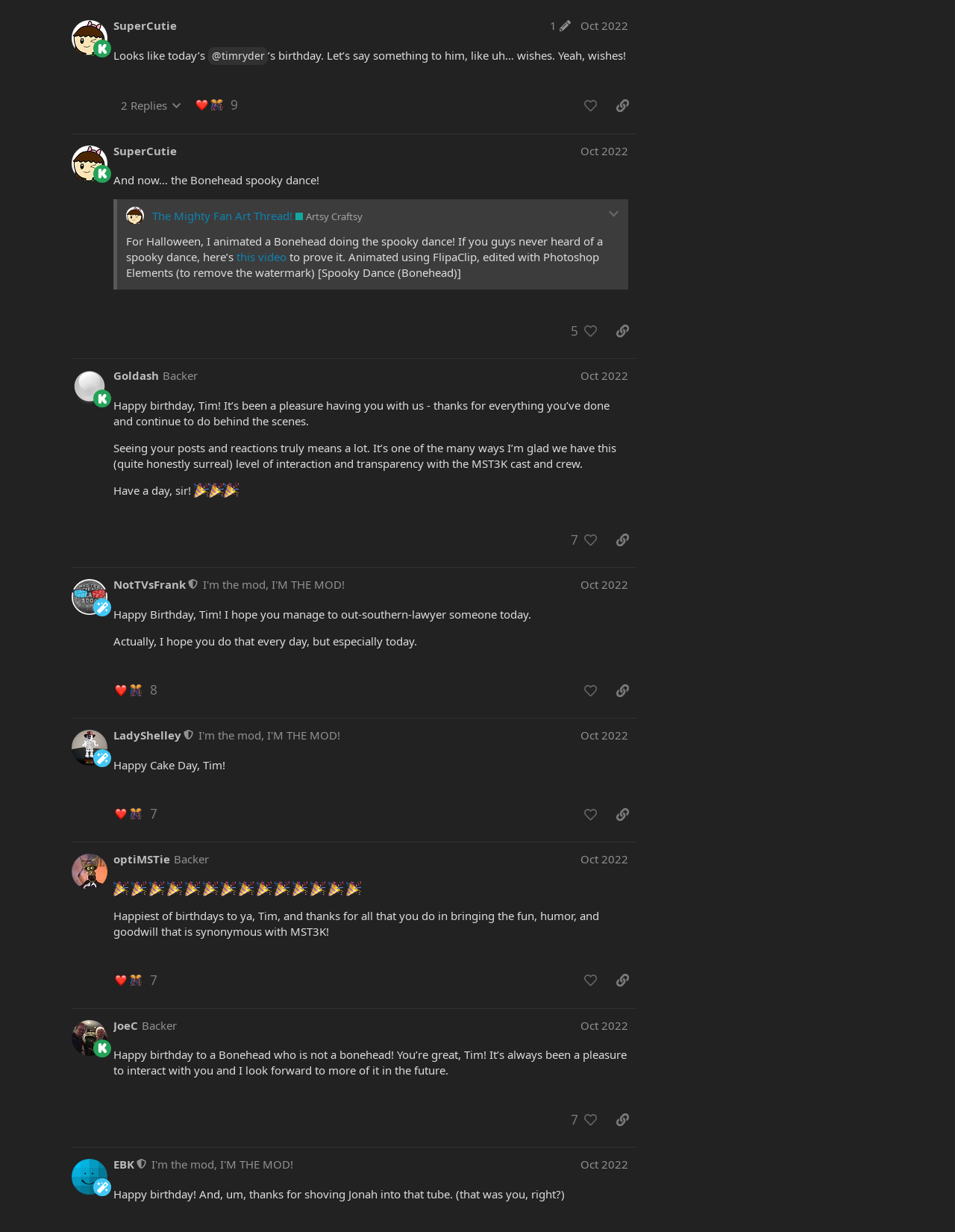How many views does the topic 'MST3K fan appreciation thread' have?
Based on the image, provide your answer in one word or phrase.

321